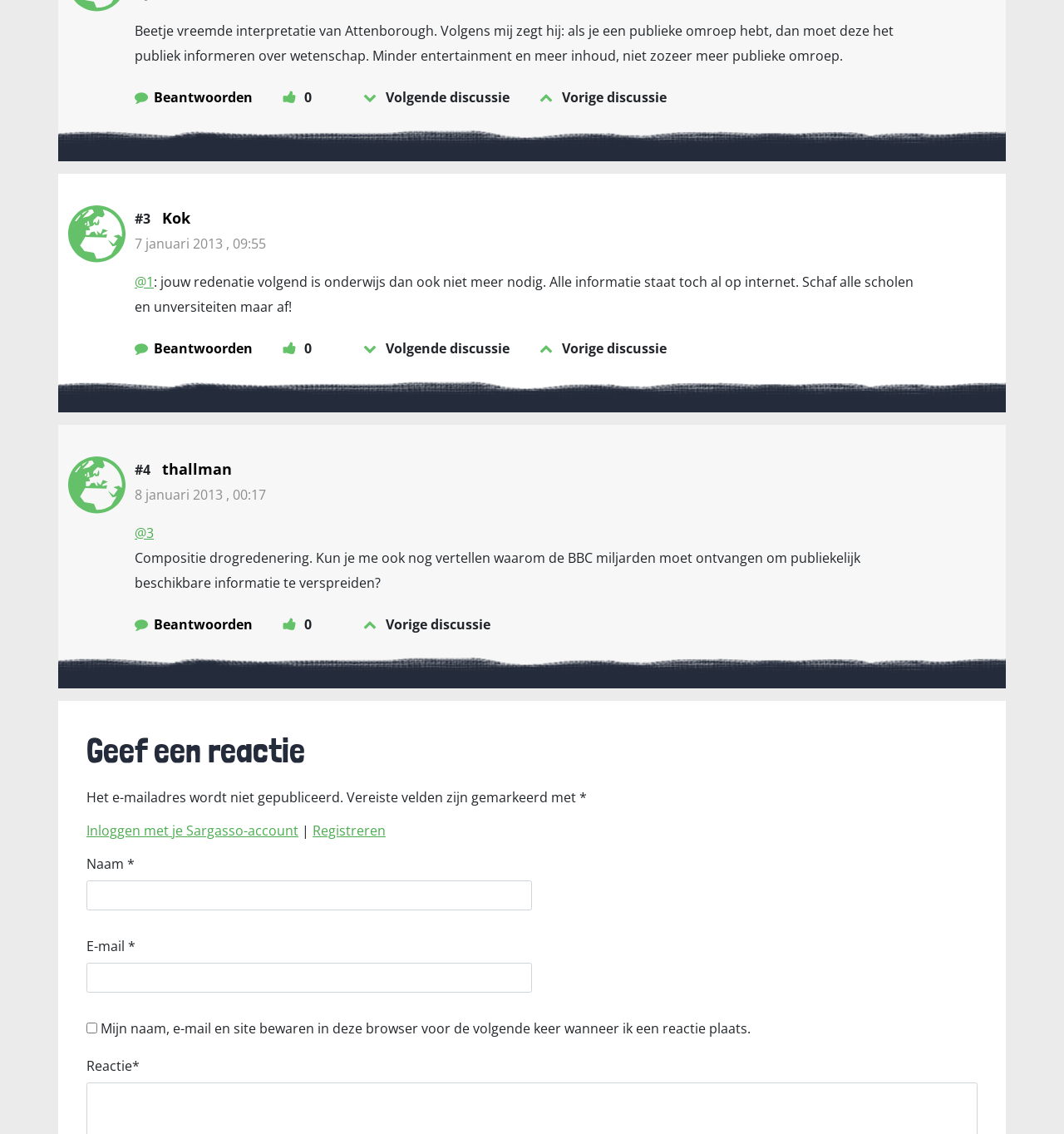Identify the bounding box coordinates of the section to be clicked to complete the task described by the following instruction: "Click on 'Inloggen met je Sargasso-account'". The coordinates should be four float numbers between 0 and 1, formatted as [left, top, right, bottom].

[0.081, 0.724, 0.28, 0.74]